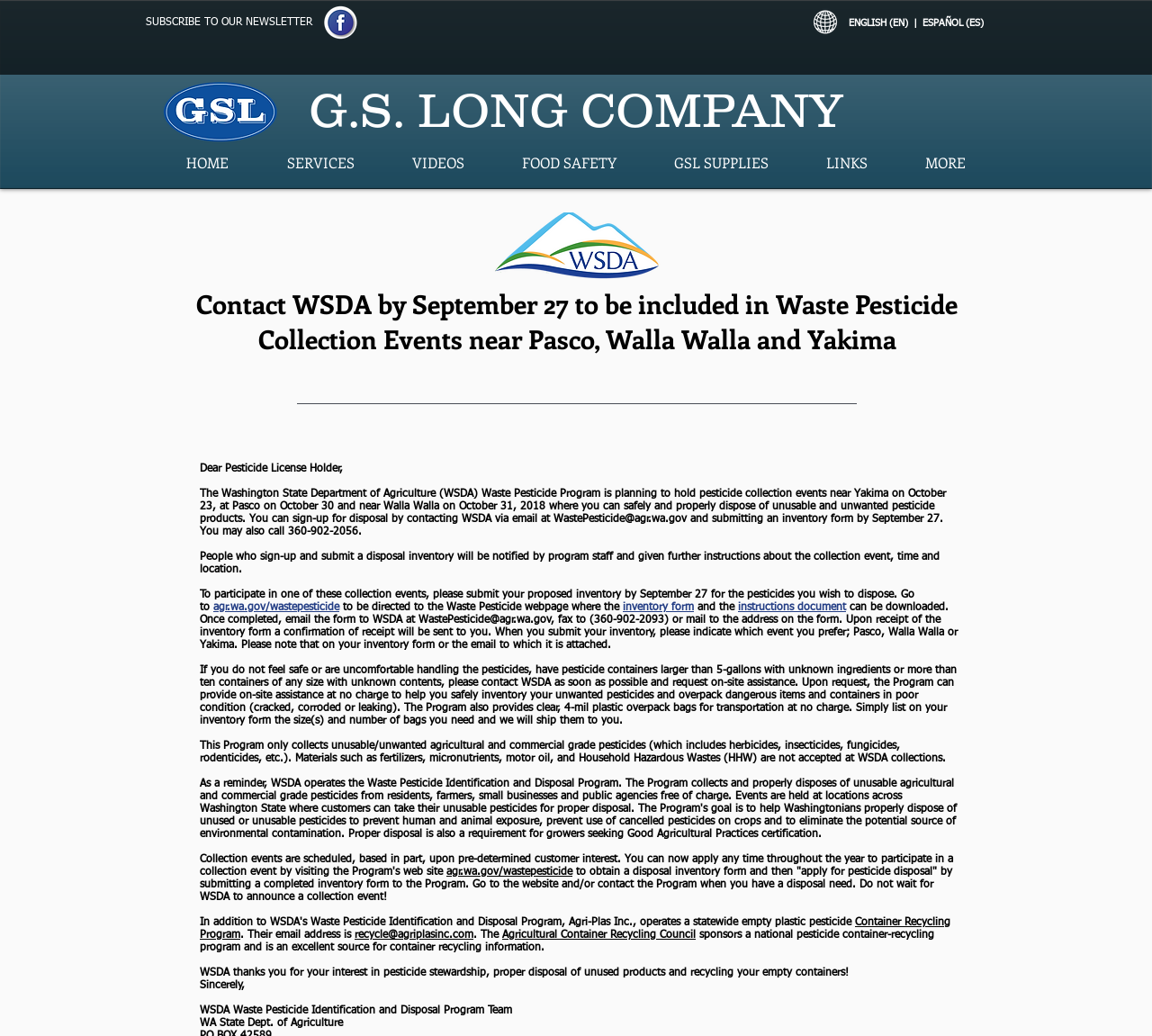What is the primary heading on this webpage?

G.S. LONG COMPANY